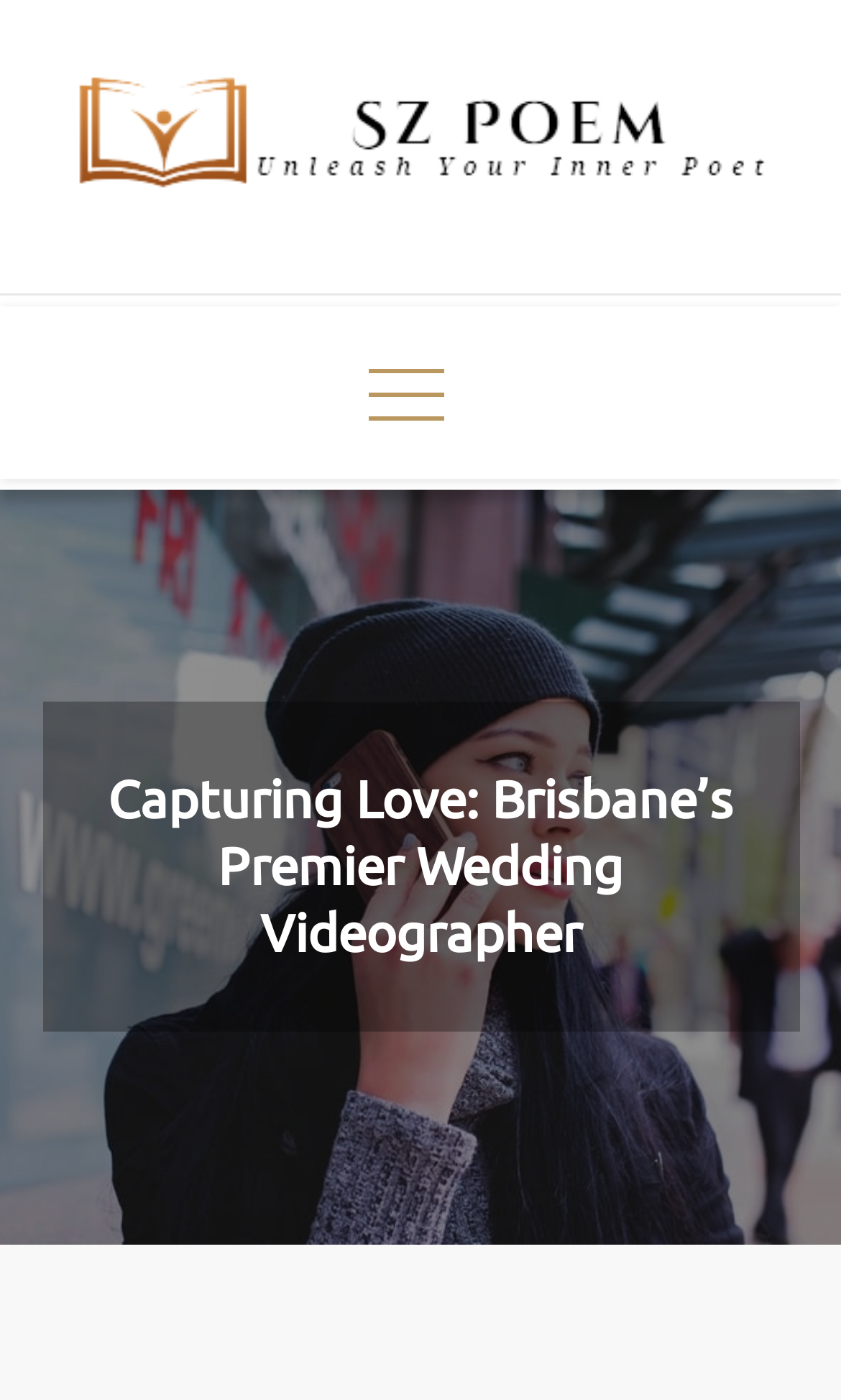Is there a navigation menu on the webpage?
Please answer the question as detailed as possible.

A navigation menu is present on the webpage, which is located below the logo and tagline, and it is labeled as 'Primary Menu'.